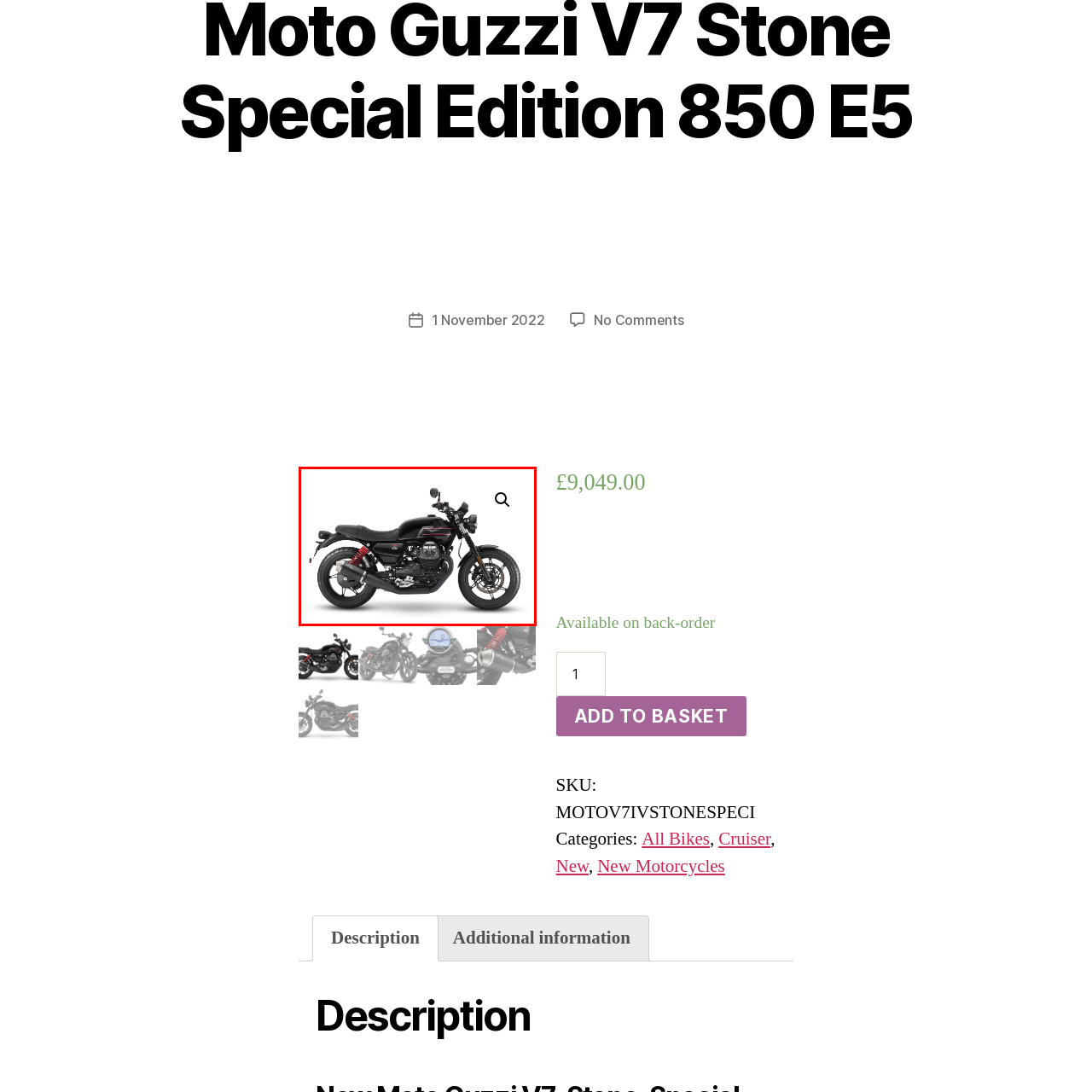What is the design focus of the motorcycle?  
Pay attention to the image within the red frame and give a detailed answer based on your observations from the image.

The caption states that the motorcycle is equipped with a prominent exhaust system and a refined suspension setup, suggesting a focus on both performance and style.